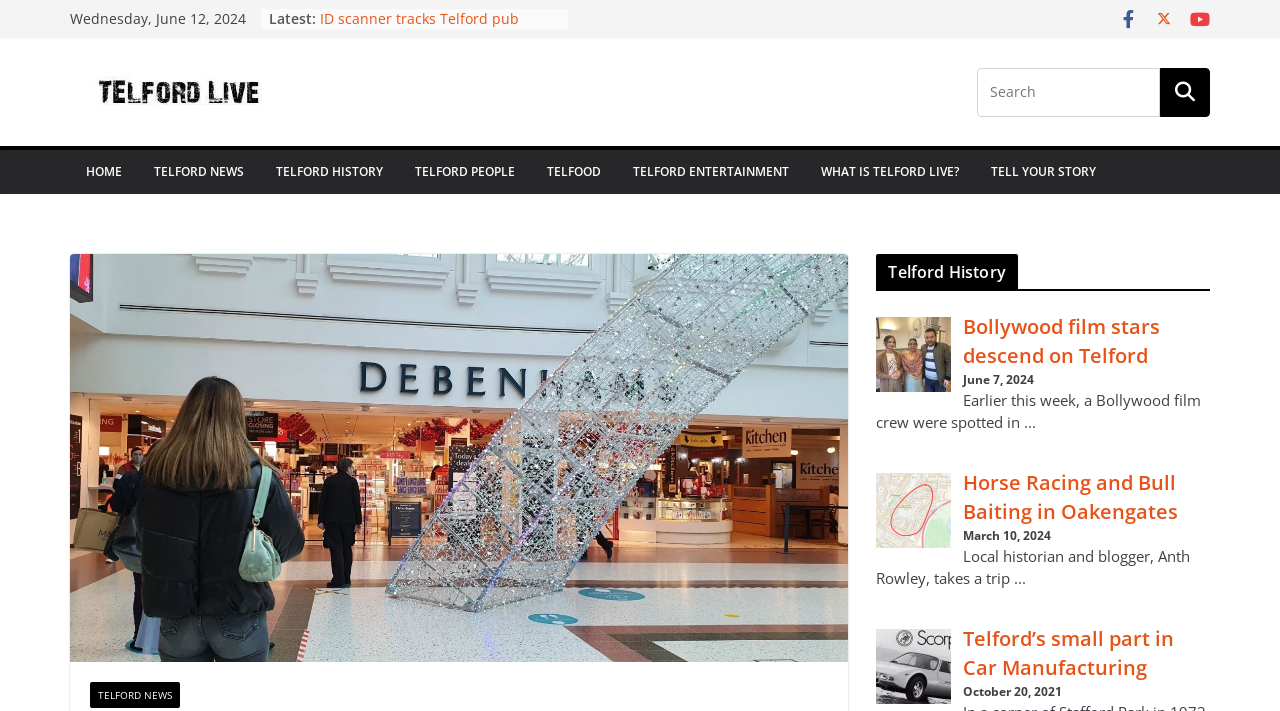What is the category of the link 'Horse Racing and Bull Baiting in Oakengates'?
Look at the image and respond with a one-word or short phrase answer.

Telford History